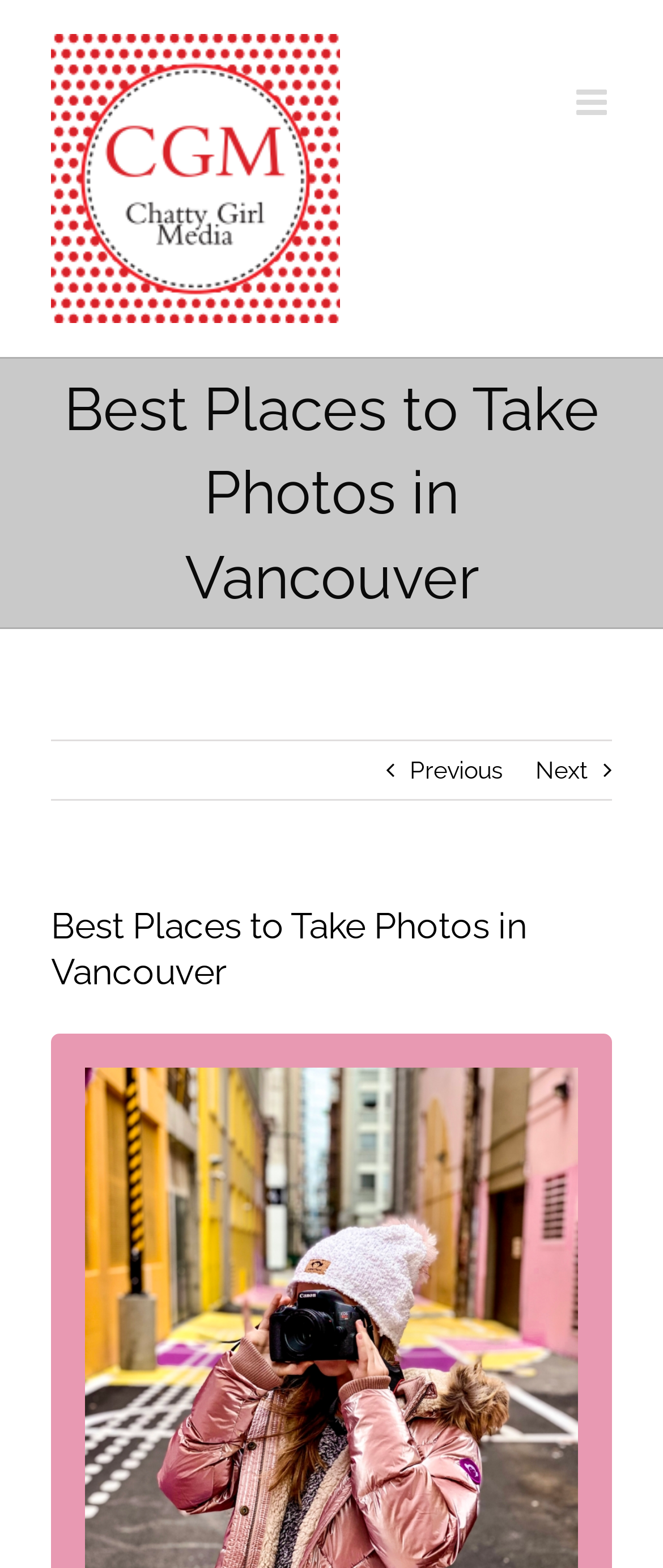Identify and provide the main heading of the webpage.

Best Places to Take Photos in Vancouver